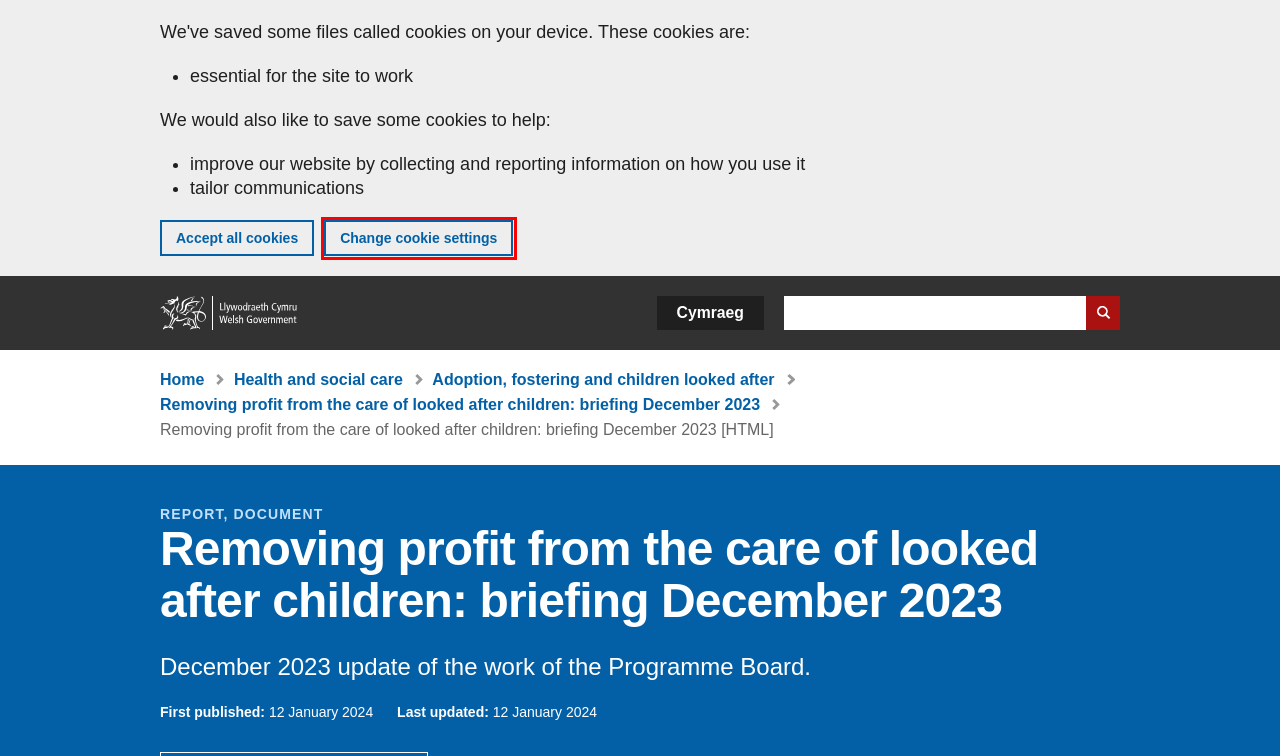Examine the screenshot of the webpage, noting the red bounding box around a UI element. Pick the webpage description that best matches the new page after the element in the red bounding box is clicked. Here are the candidates:
A. Dileu elw o ofal plant sy'n derbyn gofal: briffio Rhagfyr 2023 [HTML] | LLYW.CYMRU
B. Website privacy notice | GOV.WALES
C. Welsh Government Modern Slavery Statement | GOV.WALES
D. Accessibility statement for GOV.WALES | GOV.WALES
E. Cookies | GOV.WALES
F. Adoption, fostering and children looked after | Sub-topic | GOV.WALES
G. Home | GOV.WALES
H. Removing profit from the care of looked after children: briefing December 2023 | GOV.WALES

E